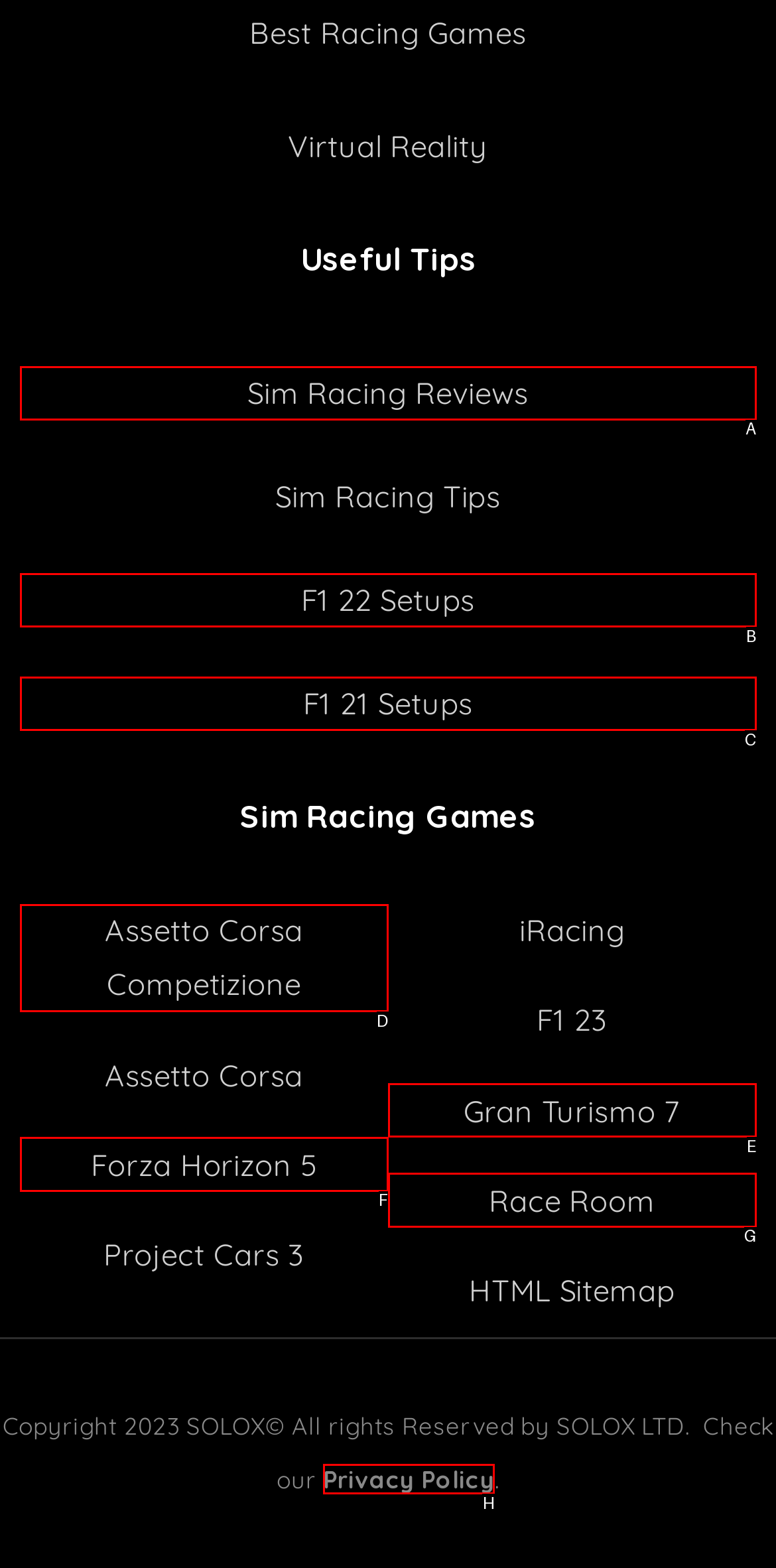Find the HTML element that corresponds to the description: Sim Racing Reviews. Indicate your selection by the letter of the appropriate option.

A